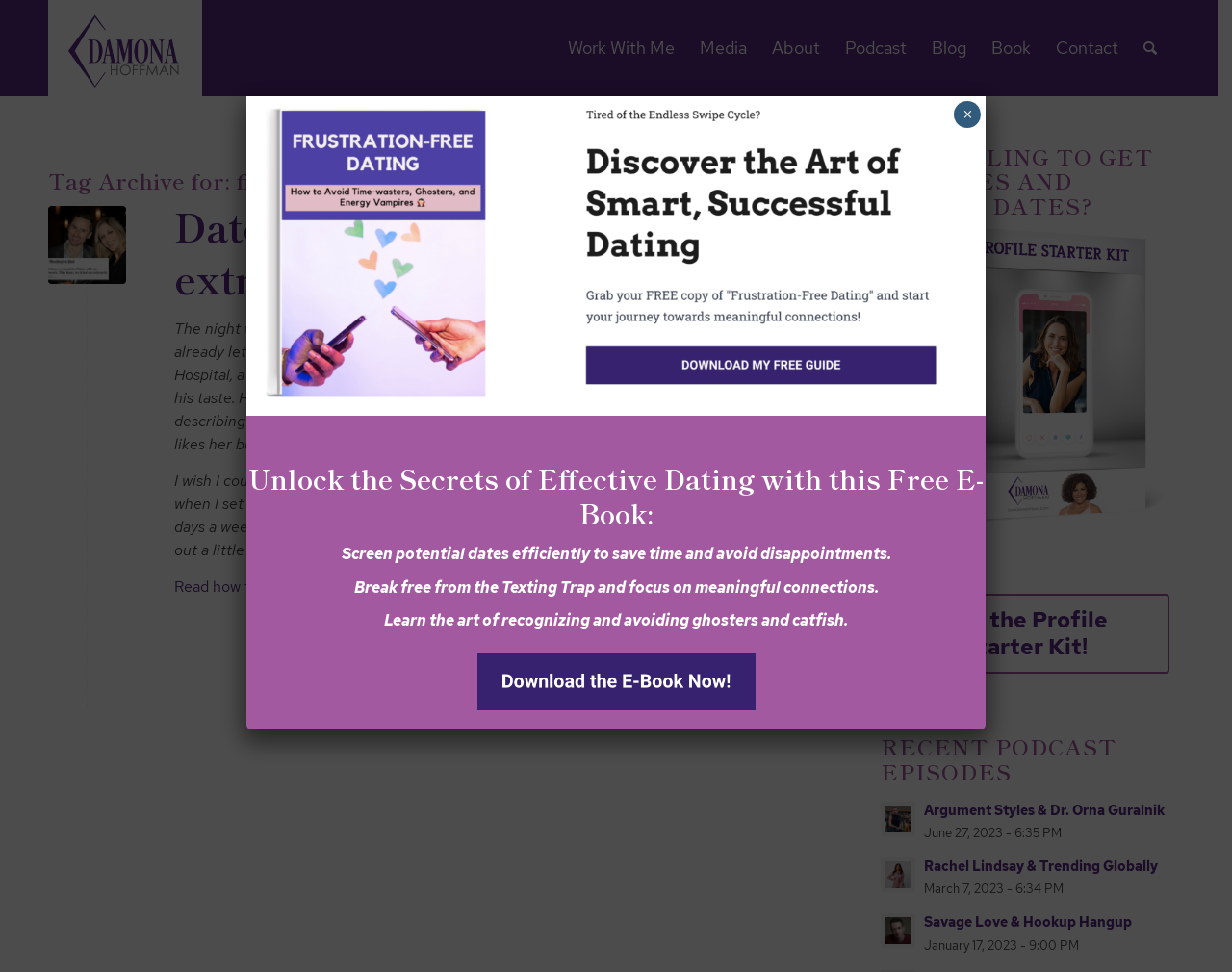Highlight the bounding box coordinates of the element that should be clicked to carry out the following instruction: "Click the 'Work With Me' menu item". The coordinates must be given as four float numbers ranging from 0 to 1, i.e., [left, top, right, bottom].

[0.451, 0.0, 0.558, 0.099]